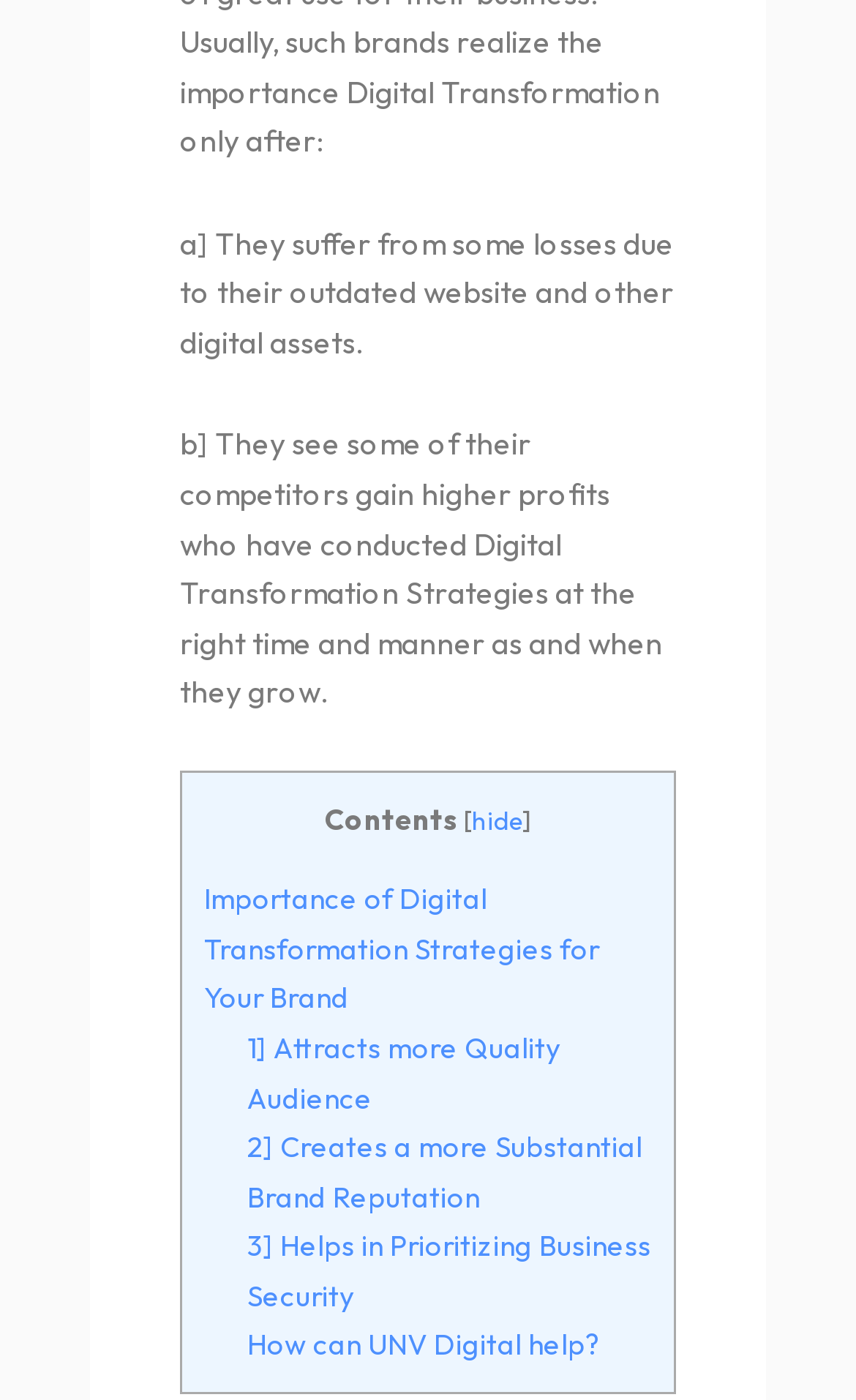Based on the visual content of the image, answer the question thoroughly: What do companies suffer from due to outdated websites?

According to the StaticText element with the text 'a] They suffer from some losses due to their outdated website and other digital assets.', companies suffer from losses due to their outdated websites and other digital assets.